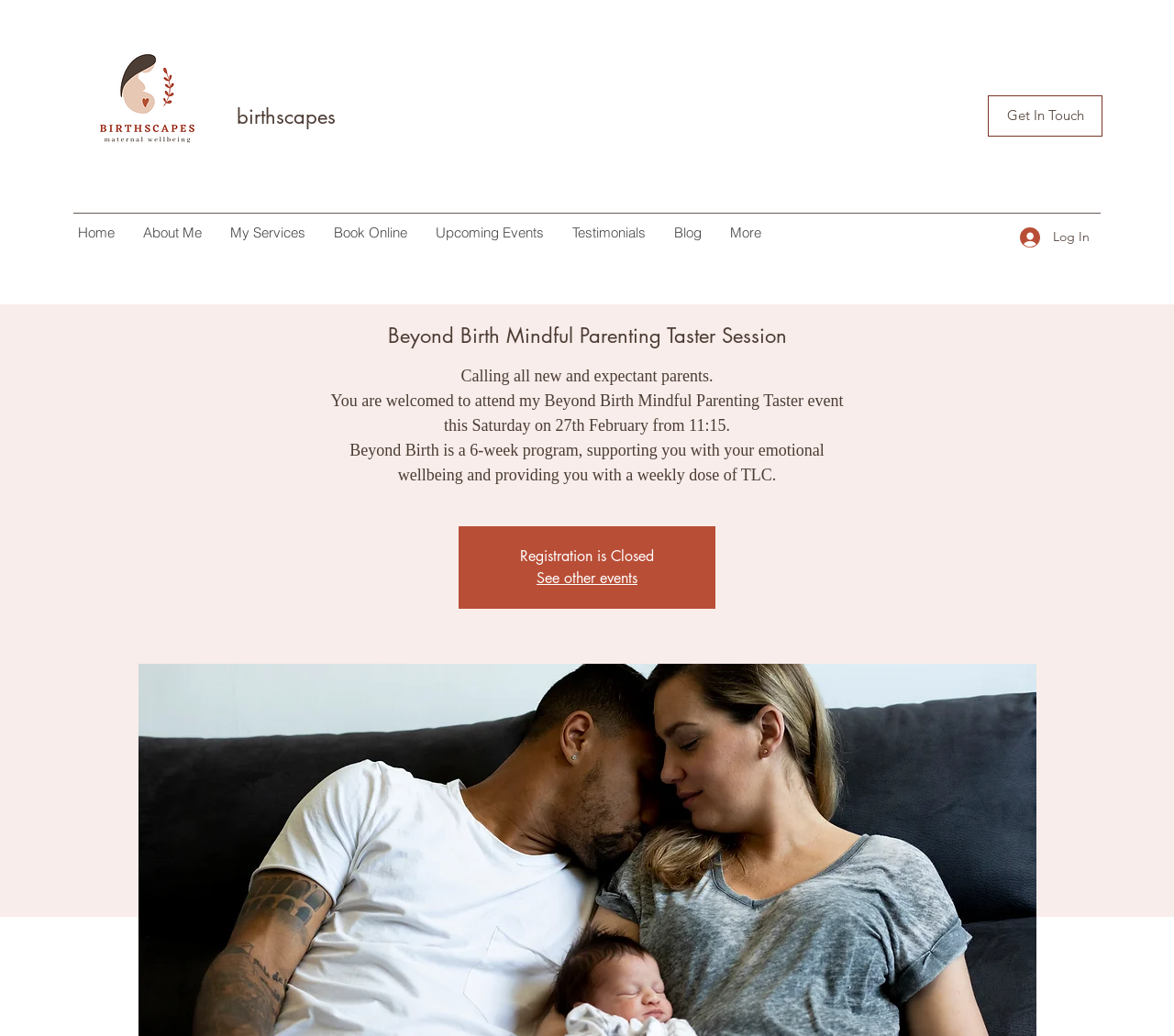Provide a one-word or one-phrase answer to the question:
What is the date of the event?

27th February